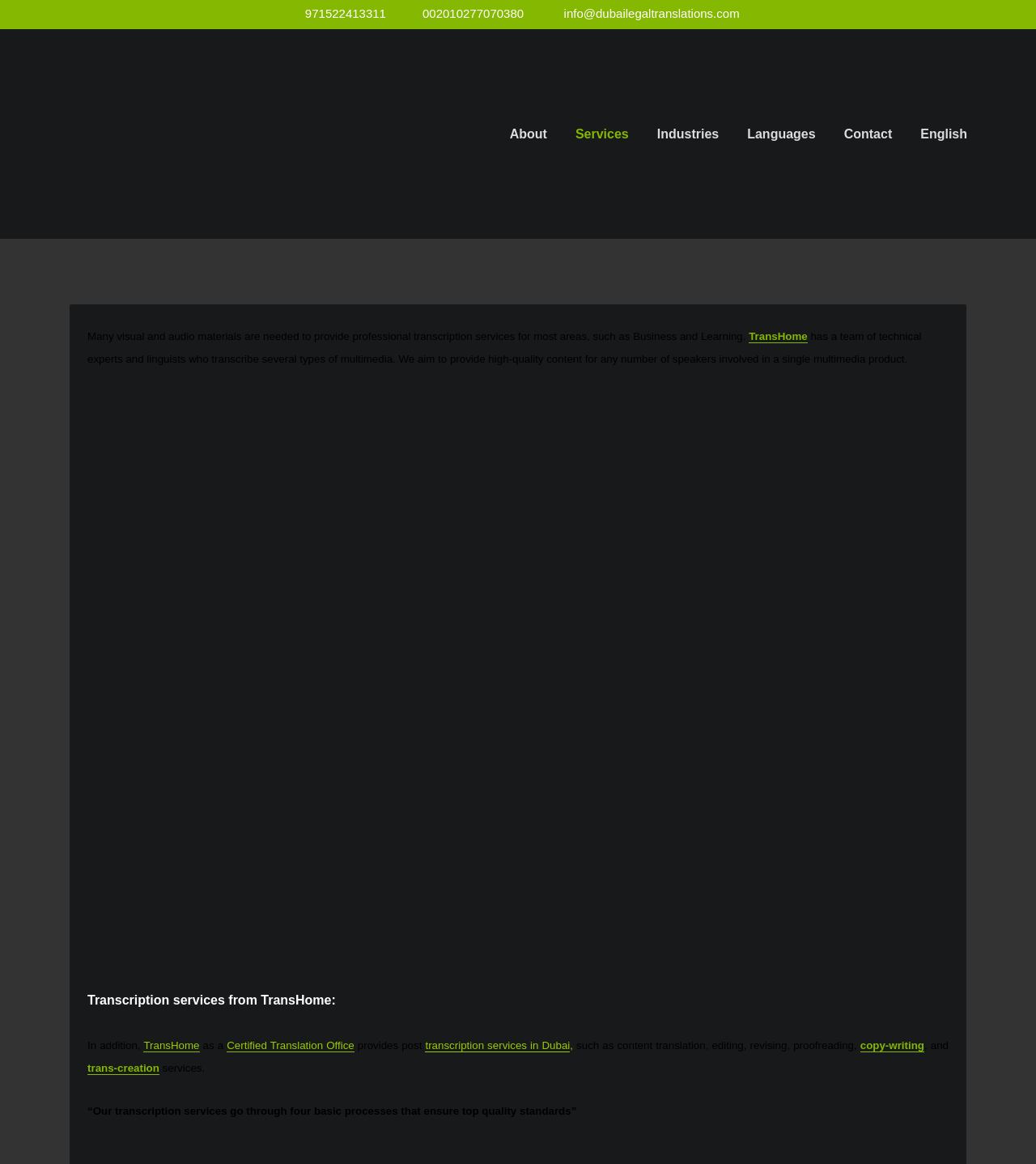Could you find the bounding box coordinates of the clickable area to complete this instruction: "Call the phone number"?

[0.271, 0.006, 0.373, 0.017]